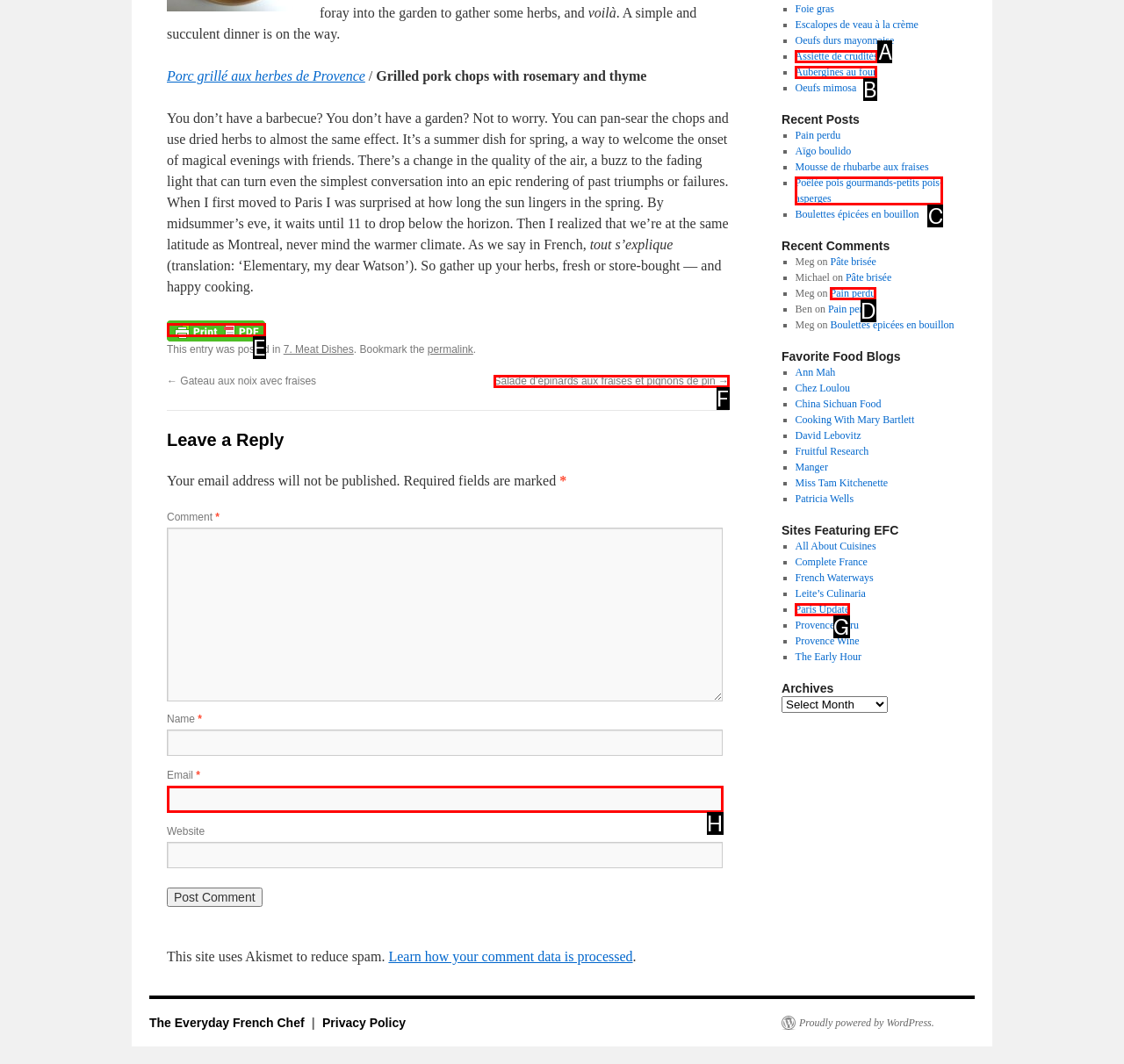From the provided options, pick the HTML element that matches the description: parent_node: Email * aria-describedby="email-notes" name="email". Respond with the letter corresponding to your choice.

H